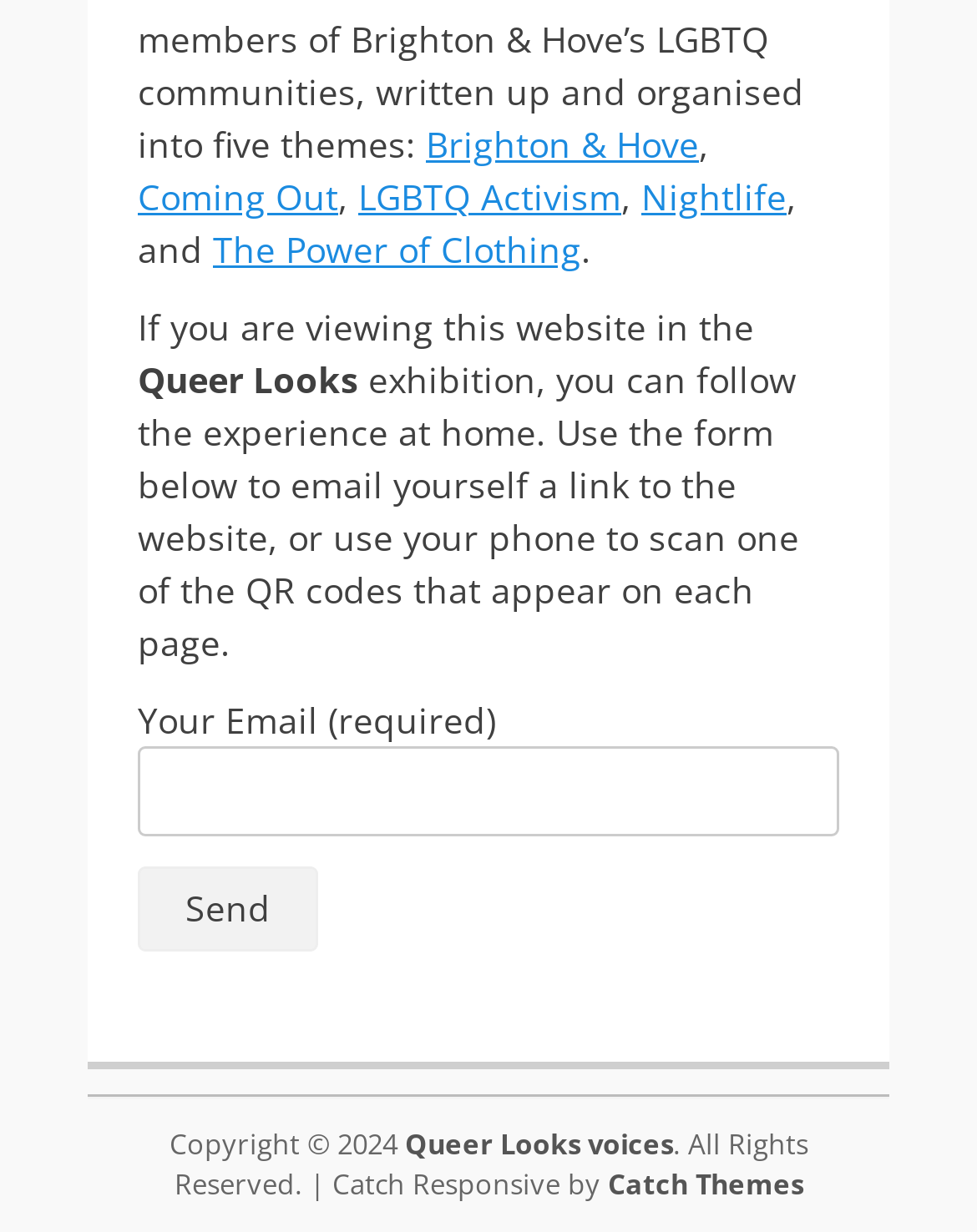Using the provided element description "Coming Out", determine the bounding box coordinates of the UI element.

[0.141, 0.14, 0.346, 0.178]